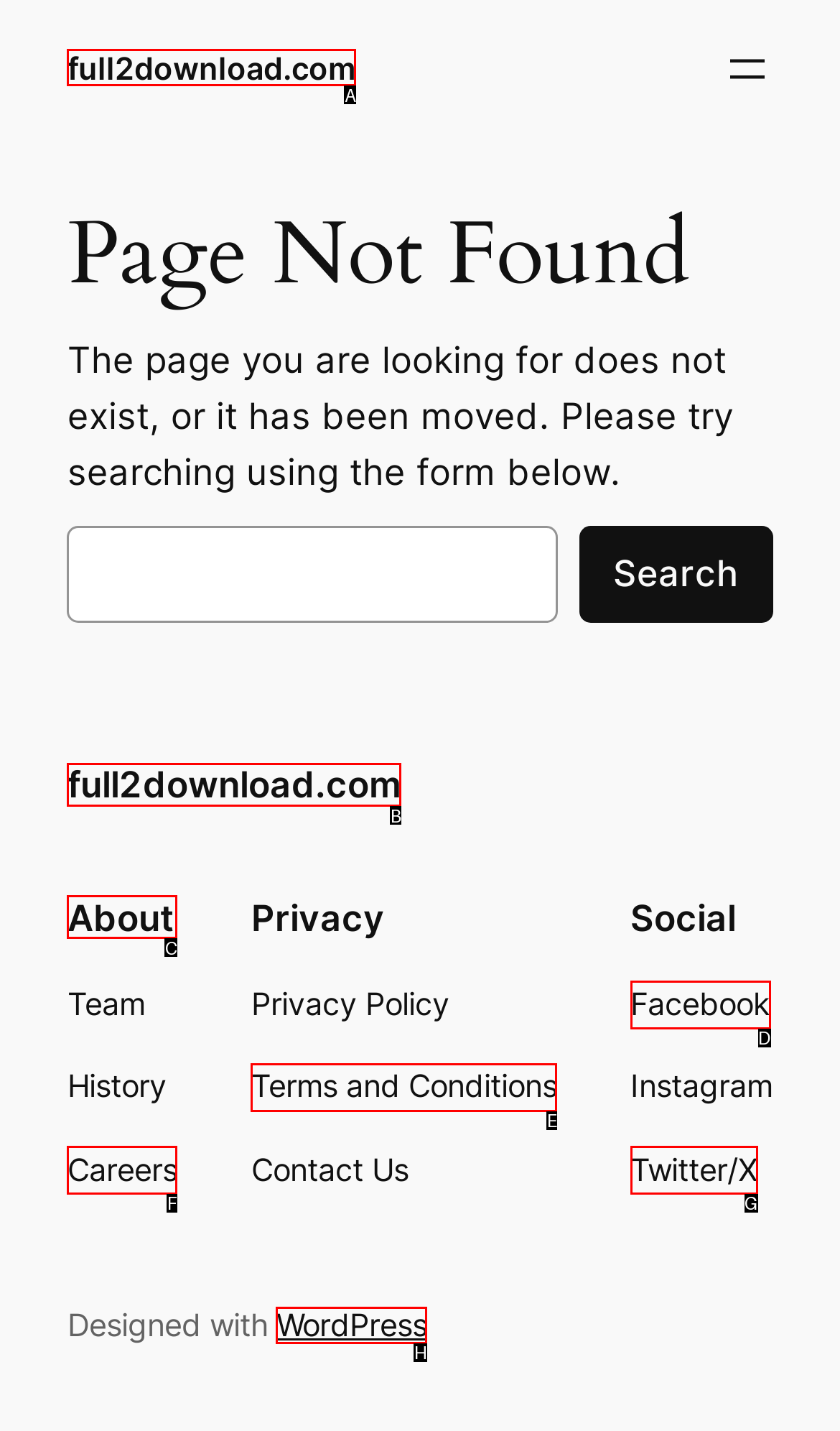Identify the HTML element to select in order to accomplish the following task: Go to About page
Reply with the letter of the chosen option from the given choices directly.

C